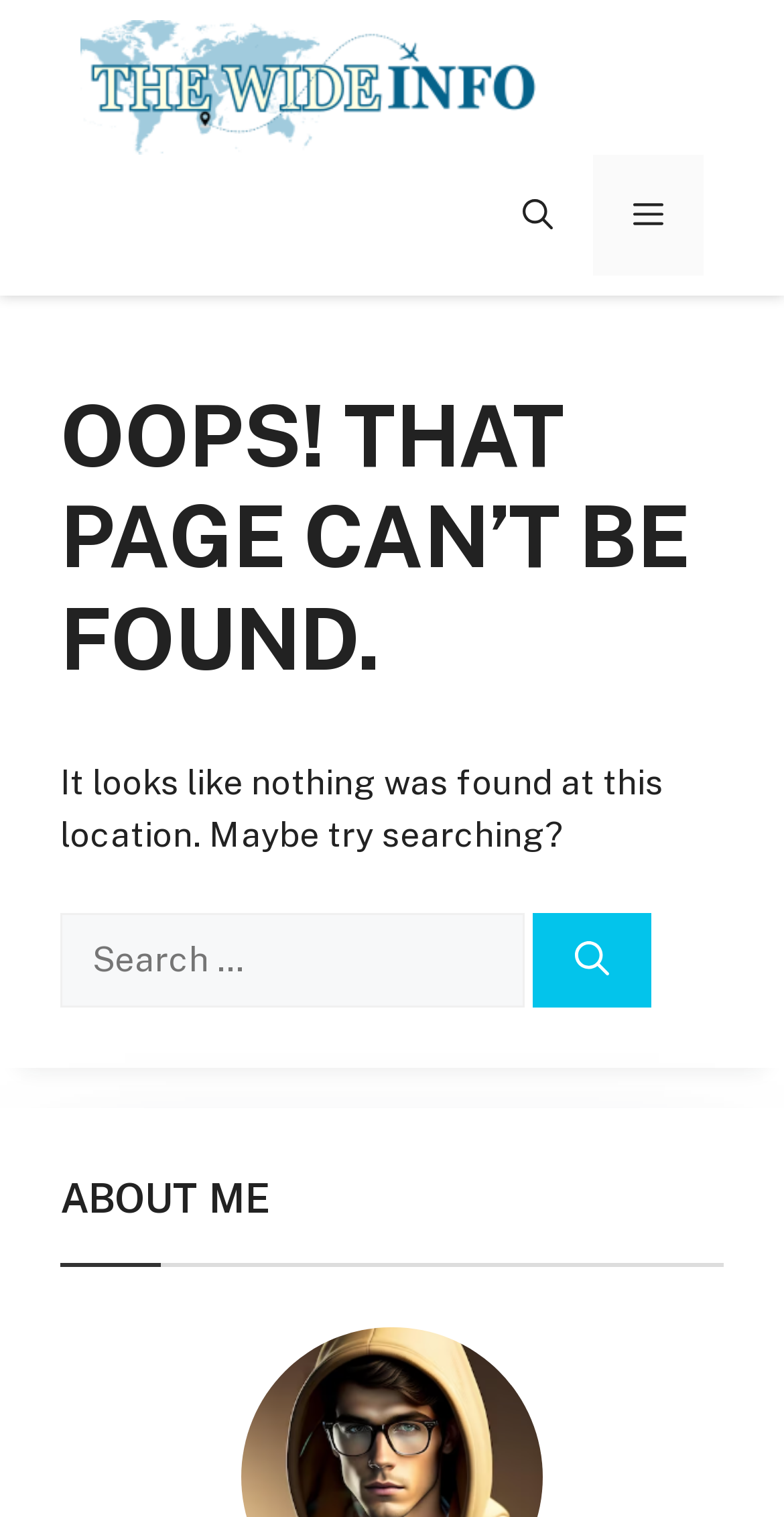What is the purpose of the search box?
Based on the image content, provide your answer in one word or a short phrase.

Search for content